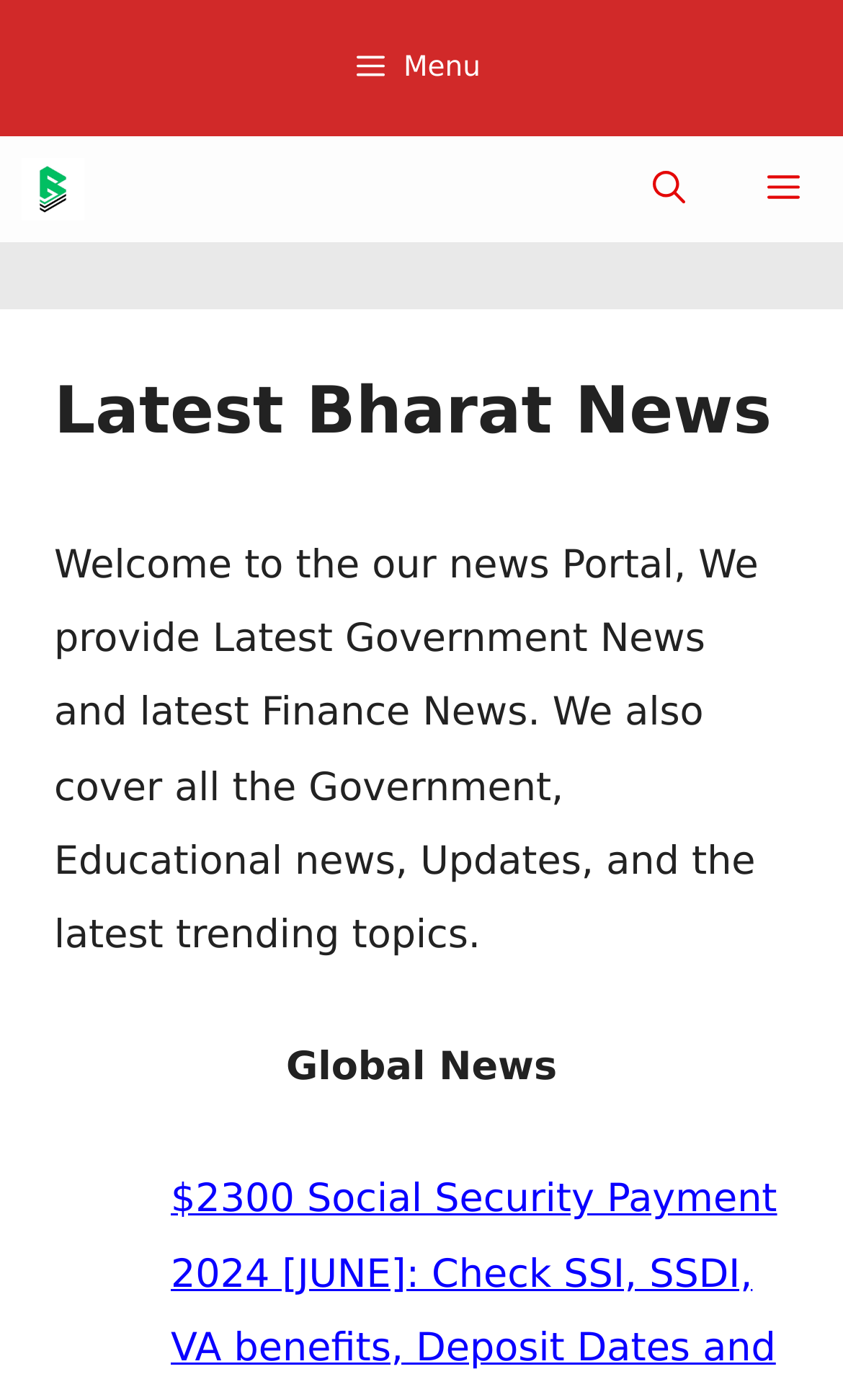Given the description title="Bharat News", predict the bounding box coordinates of the UI element. Ensure the coordinates are in the format (top-left x, top-left y, bottom-right x, bottom-right y) and all values are between 0 and 1.

[0.026, 0.097, 0.1, 0.173]